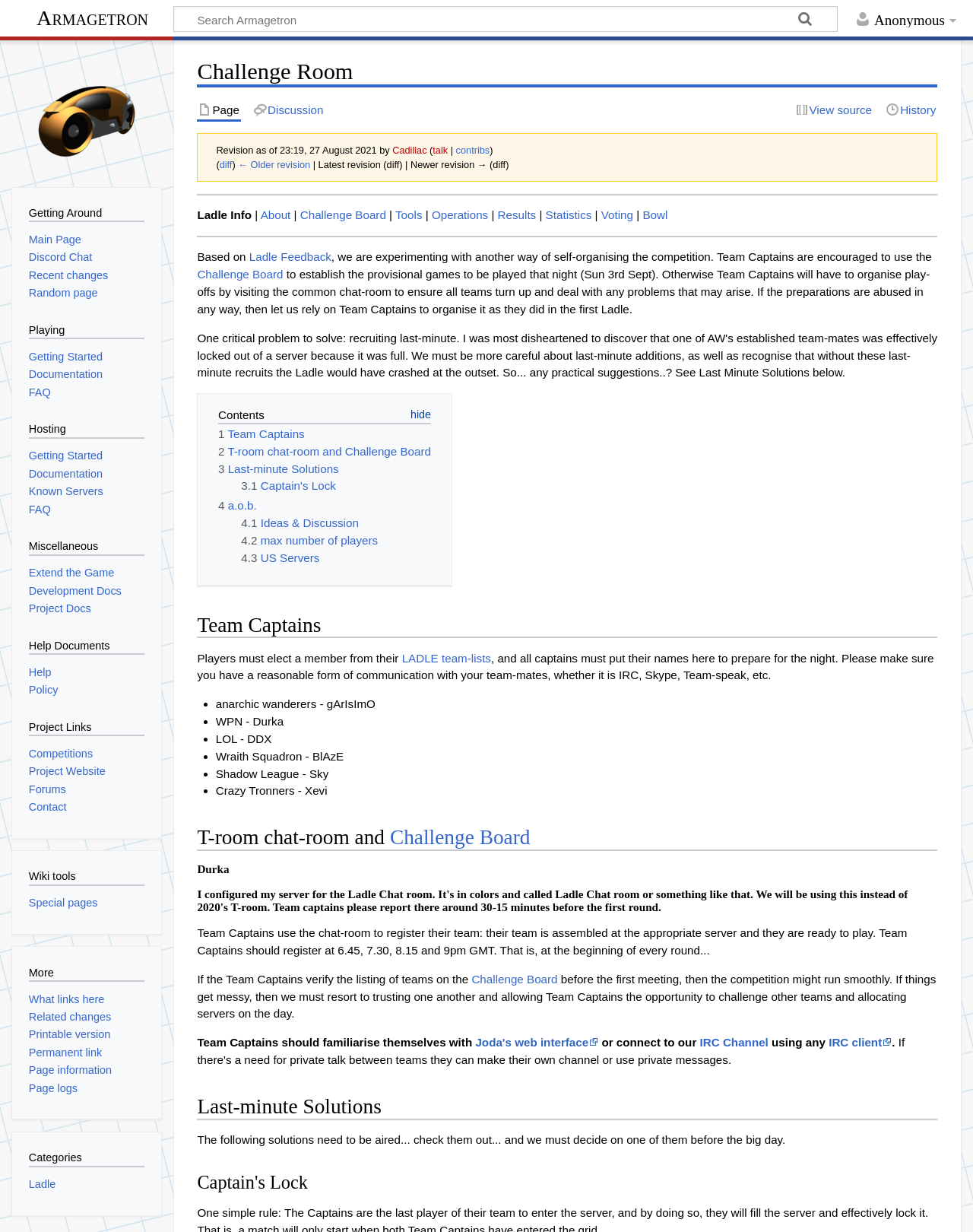Please find the bounding box coordinates of the section that needs to be clicked to achieve this instruction: "Go to the Challenge Board".

[0.308, 0.169, 0.397, 0.18]